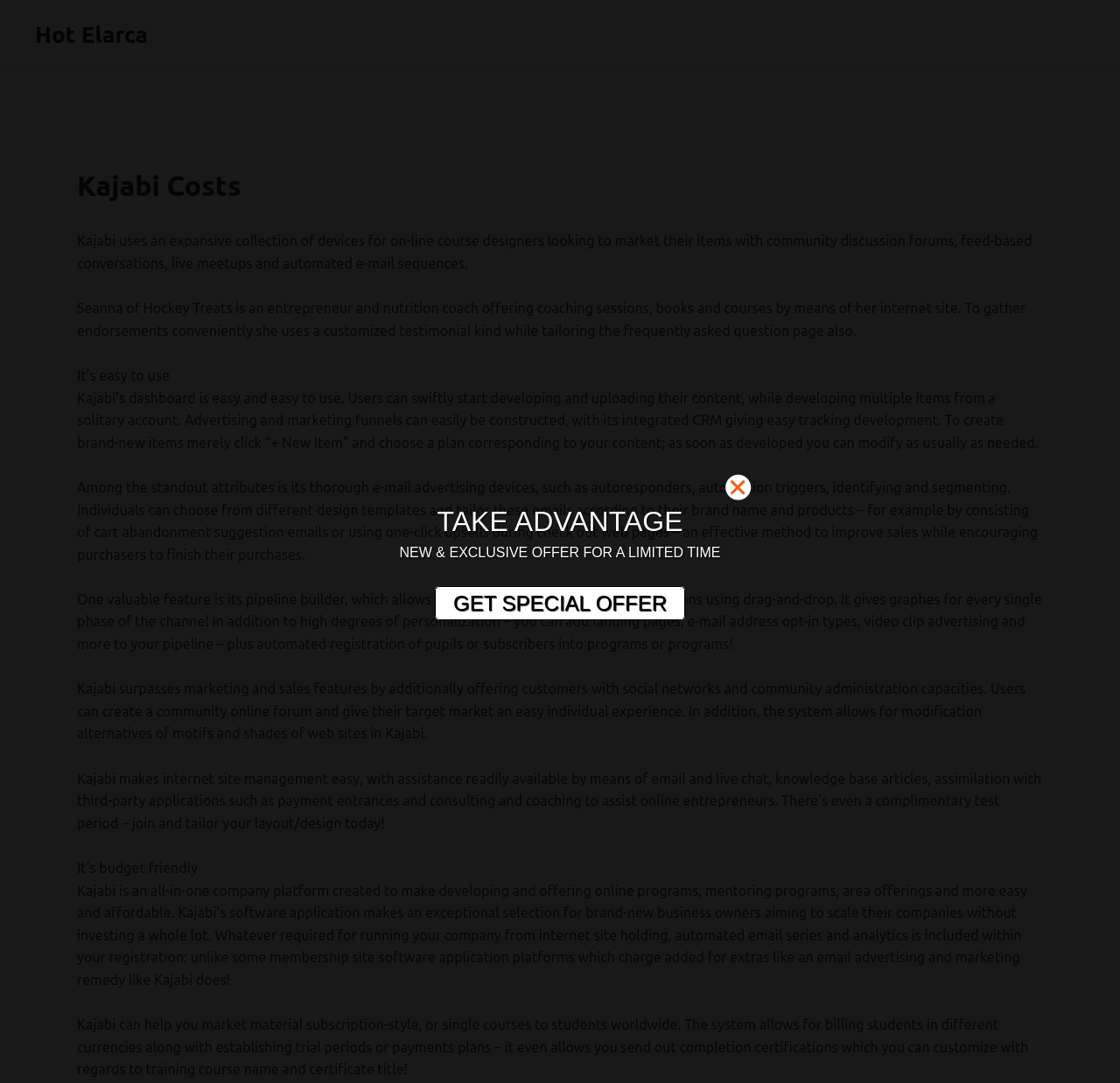What is the pricing strategy of Kajabi?
Can you provide a detailed and comprehensive answer to the question?

The webpage describes Kajabi as an affordable option for new business owners, stating that it is an all-in-one company platform that includes everything needed to run a business, without extra costs for features like email marketing solutions.